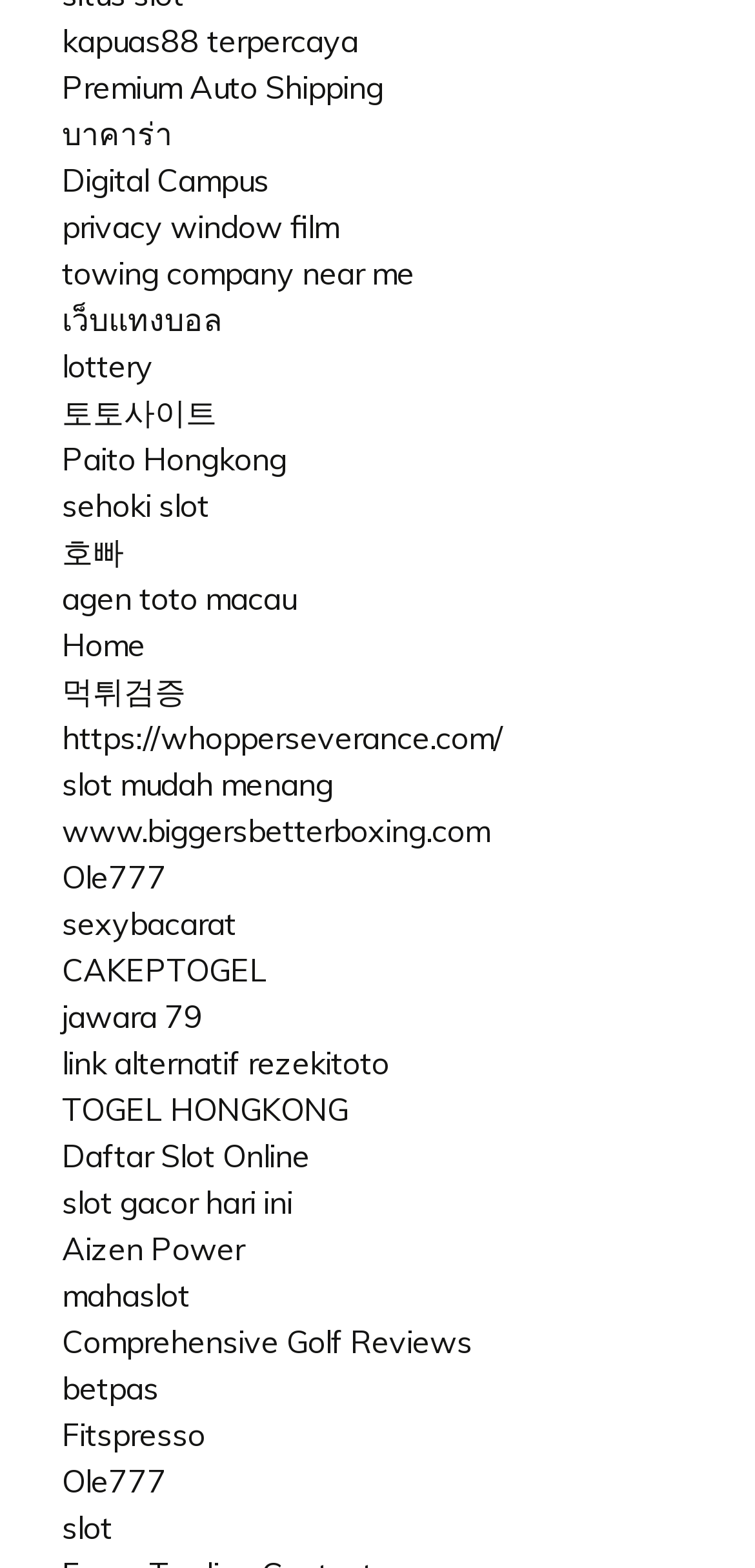Could you find the bounding box coordinates of the clickable area to complete this instruction: "Get a quote from the towing company near me"?

[0.082, 0.162, 0.549, 0.187]